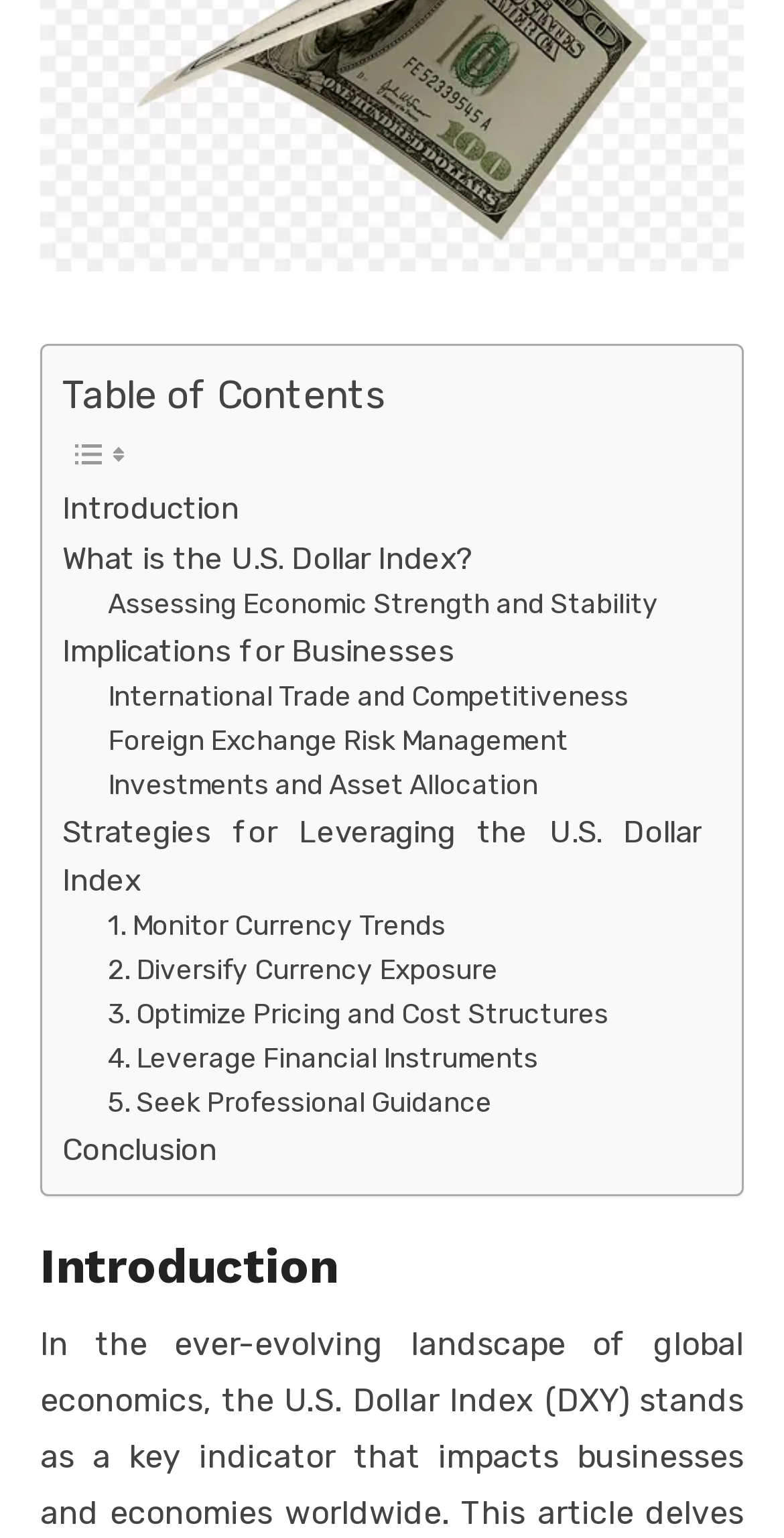Please answer the following question as detailed as possible based on the image: 
What is the topic that comes after 'What is the U.S. Dollar Index?'?

To find the topic that comes after 'What is the U.S. Dollar Index?', I looked at the links under the 'Table of Contents' heading. The link 'What is the U.S. Dollar Index?' is followed by 'Assessing Economic Strength and Stability', which suggests that it is the next topic.